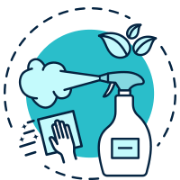Provide a brief response in the form of a single word or phrase:
What symbolizes freshness in the illustration?

stylized leaves